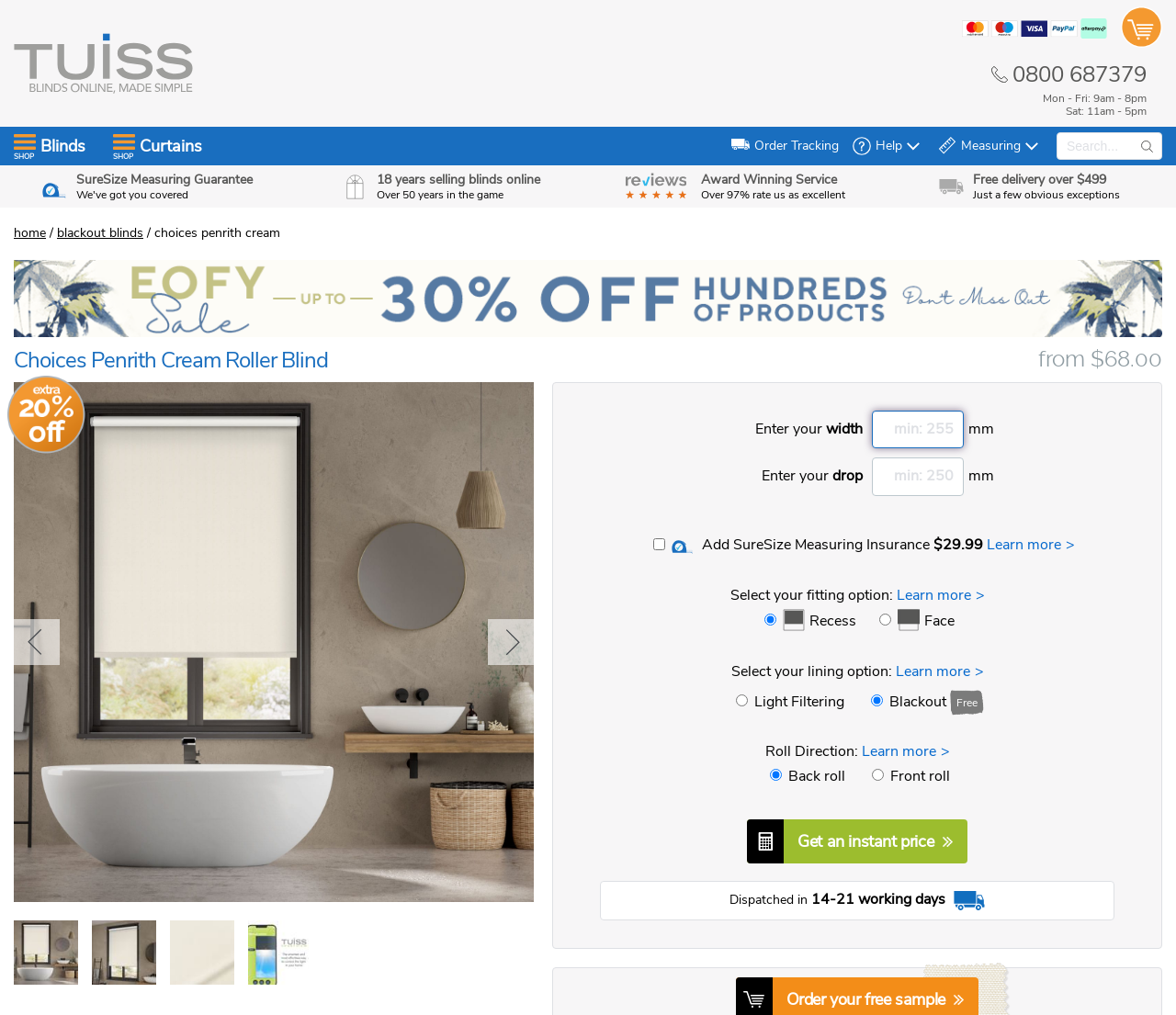Give a detailed account of the webpage's layout and content.

This webpage is about Choices Penrith, a company that sells blinds and curtains. At the top left corner, there is a link and an image. Next to them, there is a help section with a white down arrow icon. On the top right corner, there is a phone number with an image, followed by the business hours. Below the phone number, there is a burger icon and a "SHOP" text.

The main content of the webpage is divided into two sections. The left section has a navigation menu with links to different types of blinds, including Roller Blinds, Double Roller Blinds, Sunscreen Blind, and more. Each link has a corresponding image. The right section has a search bar with a placeholder text "Search...".

Below the navigation menu, there are links to different colors, including White, Beige/Naturals, Brown, and more. Each color link has a corresponding image. At the bottom of the webpage, there is a "Curtains" section with a navigation menu that links to different types of curtains.

Throughout the webpage, there are several images, including a burger icon, a white down arrow icon, and various images corresponding to the links. The overall layout is organized, with clear headings and concise text.